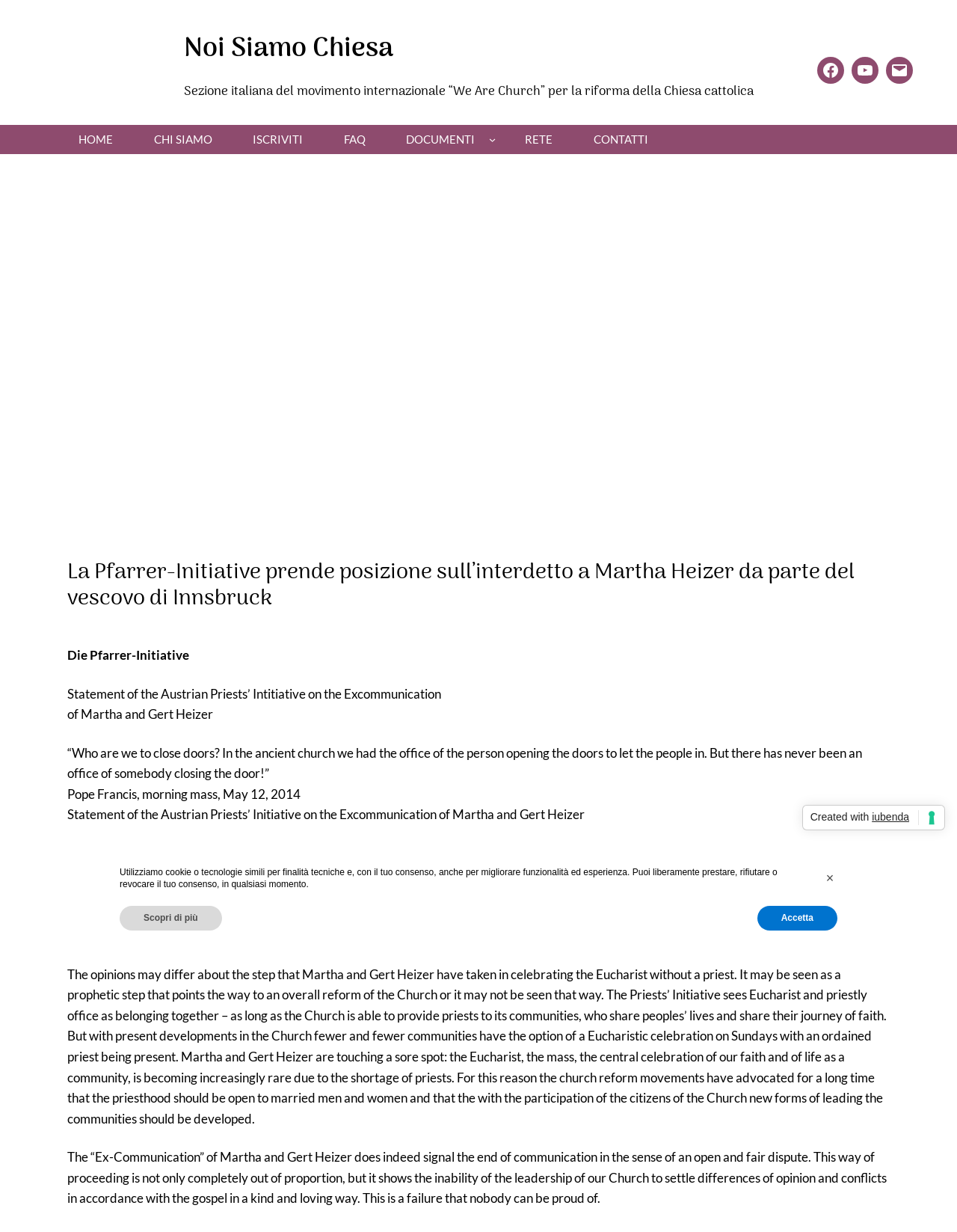Identify the bounding box coordinates of the region that should be clicked to execute the following instruction: "Click the × button to close the Informativa dialog".

[0.855, 0.703, 0.88, 0.722]